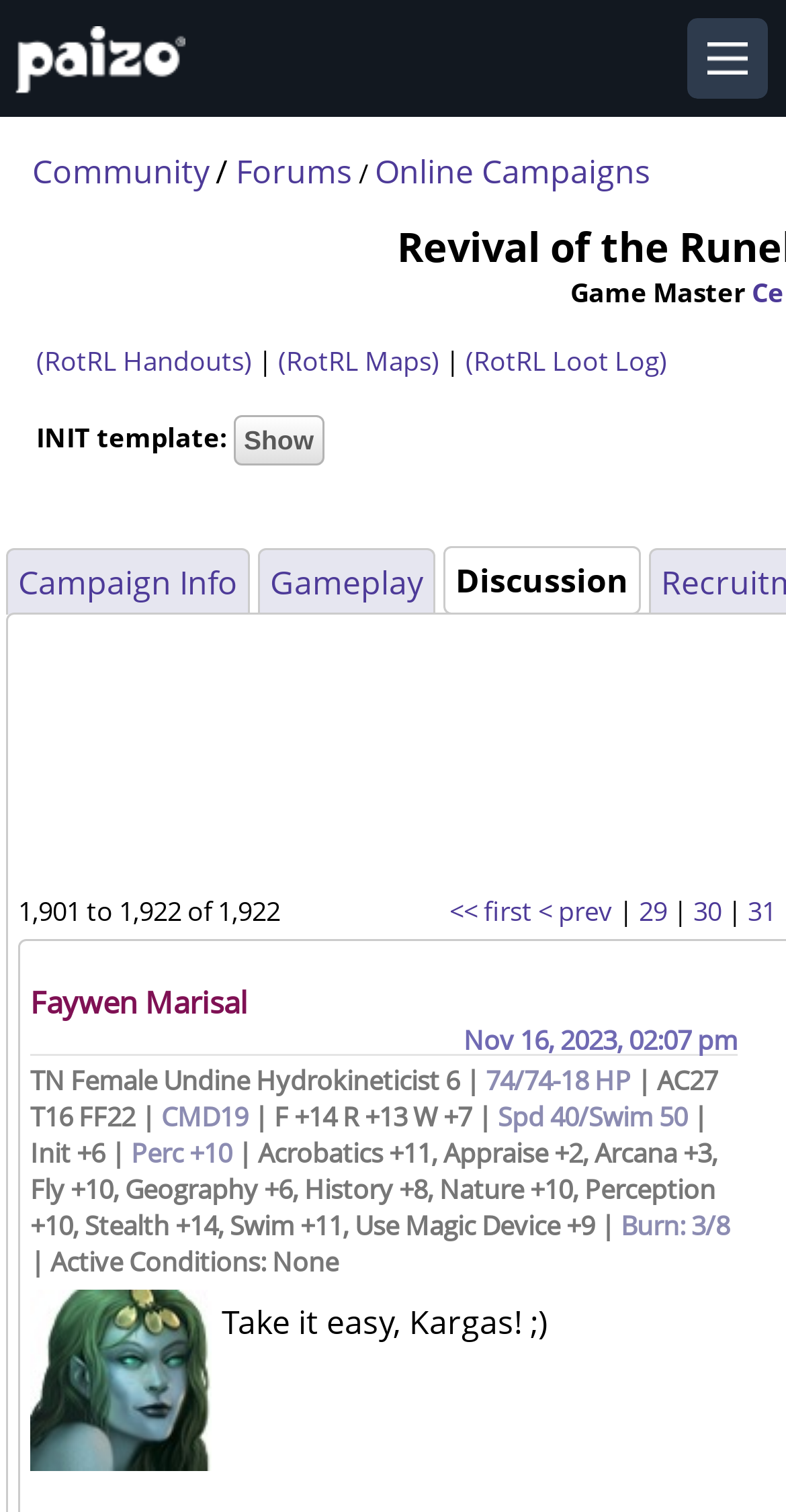Explain the webpage's layout and main content in detail.

This webpage is about an online campaign called "Revival of the Runelords" on paizo.com. At the top, there is a navigation menu with links to "Community", "Forums", and "Online Campaigns". Below the navigation menu, there are several links related to the campaign, including "Campaign Info", "Gameplay", and "Discussion". 

In the main content area, there is a table displaying information about a character, Faywen Marisal, including their name, date, and time of last update. Below the table, there is a separator line, followed by another table with an empty cell. 

To the left of the tables, there is a block of text describing the character's stats, including their hit points, armor class, and skills. The text is divided into several lines, with some lines containing multiple pieces of information separated by pipes. 

At the bottom of the page, there is an image of a character, Vailea, and a message from another player, "Take it easy, Kargas! ;)"